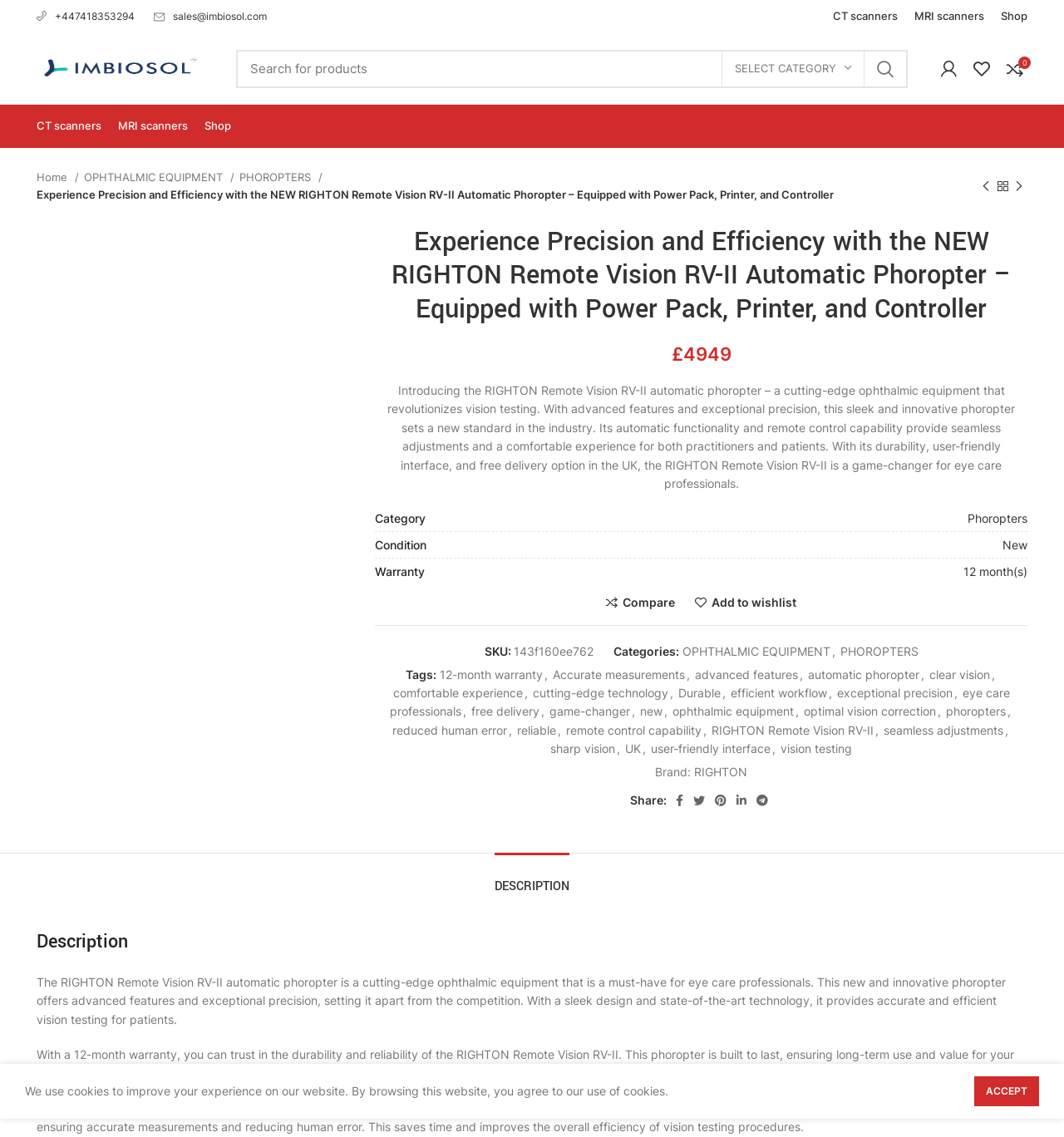Identify the bounding box coordinates of the clickable region to carry out the given instruction: "Add to wishlist".

[0.653, 0.525, 0.749, 0.535]